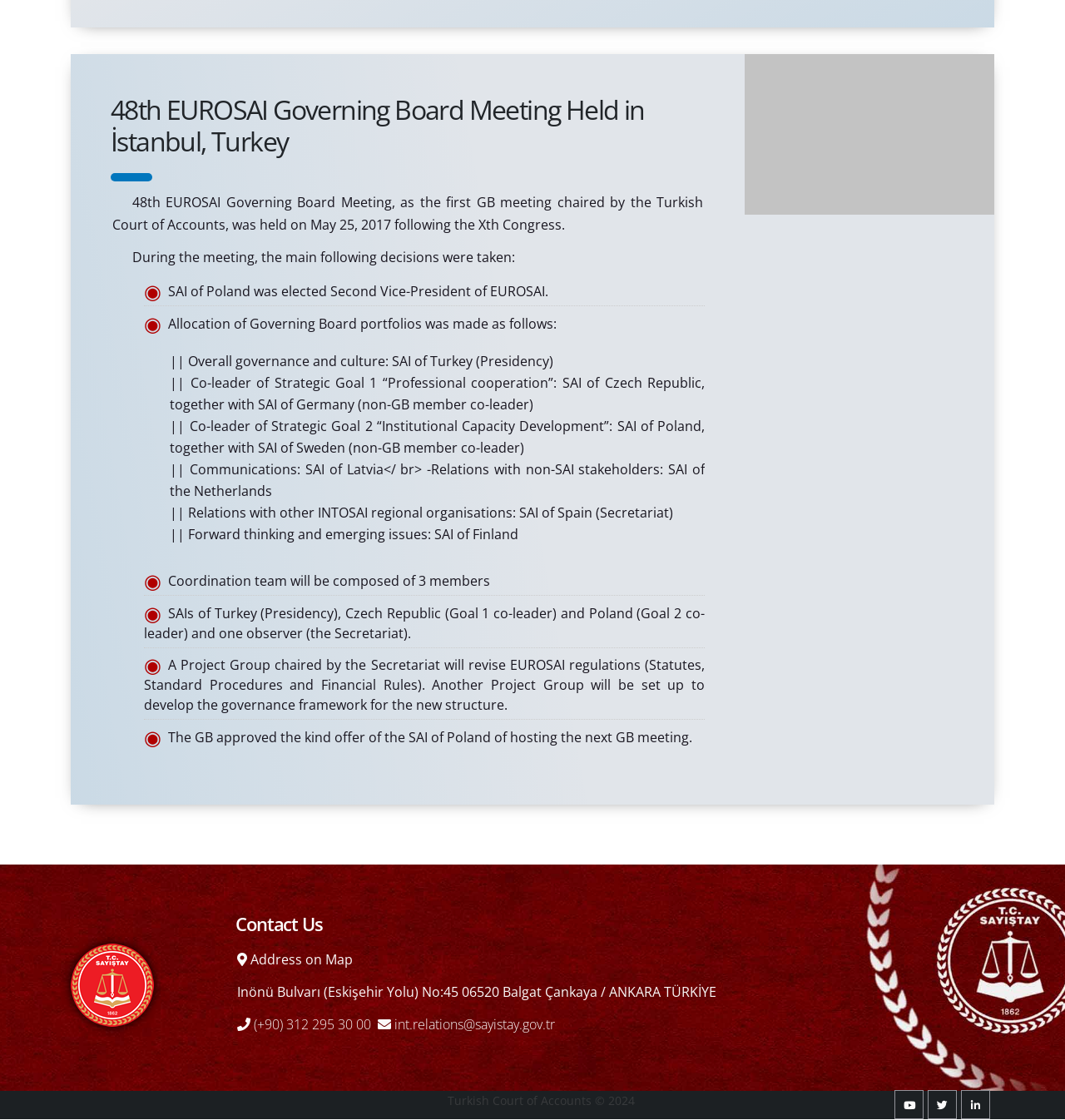Locate the bounding box coordinates of the area where you should click to accomplish the instruction: "Contact Us".

[0.221, 0.815, 0.927, 0.835]